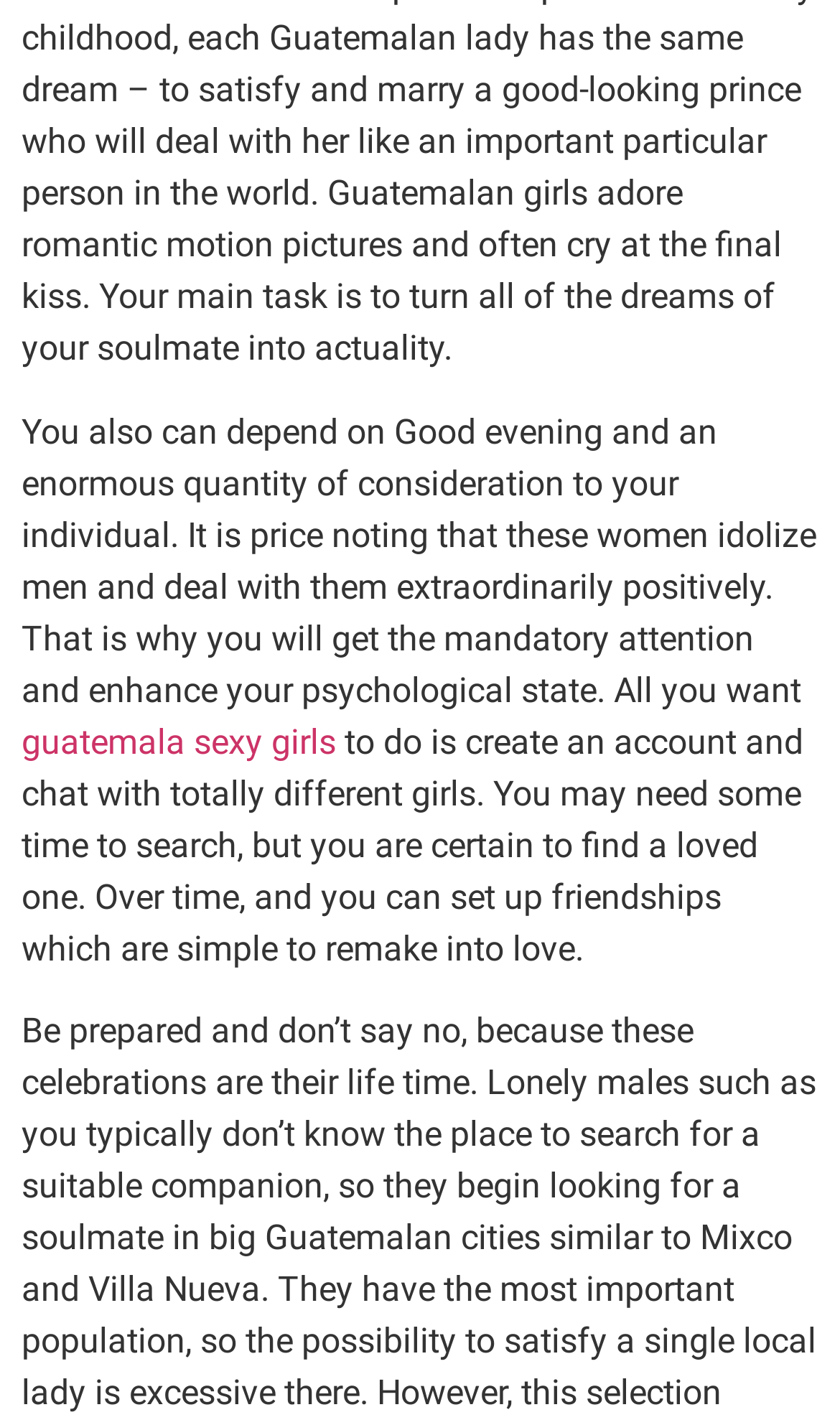Bounding box coordinates are specified in the format (top-left x, top-left y, bottom-right x, bottom-right y). All values are floating point numbers bounded between 0 and 1. Please provide the bounding box coordinate of the region this sentence describes: guatemala sexy girls

[0.026, 0.506, 0.4, 0.534]